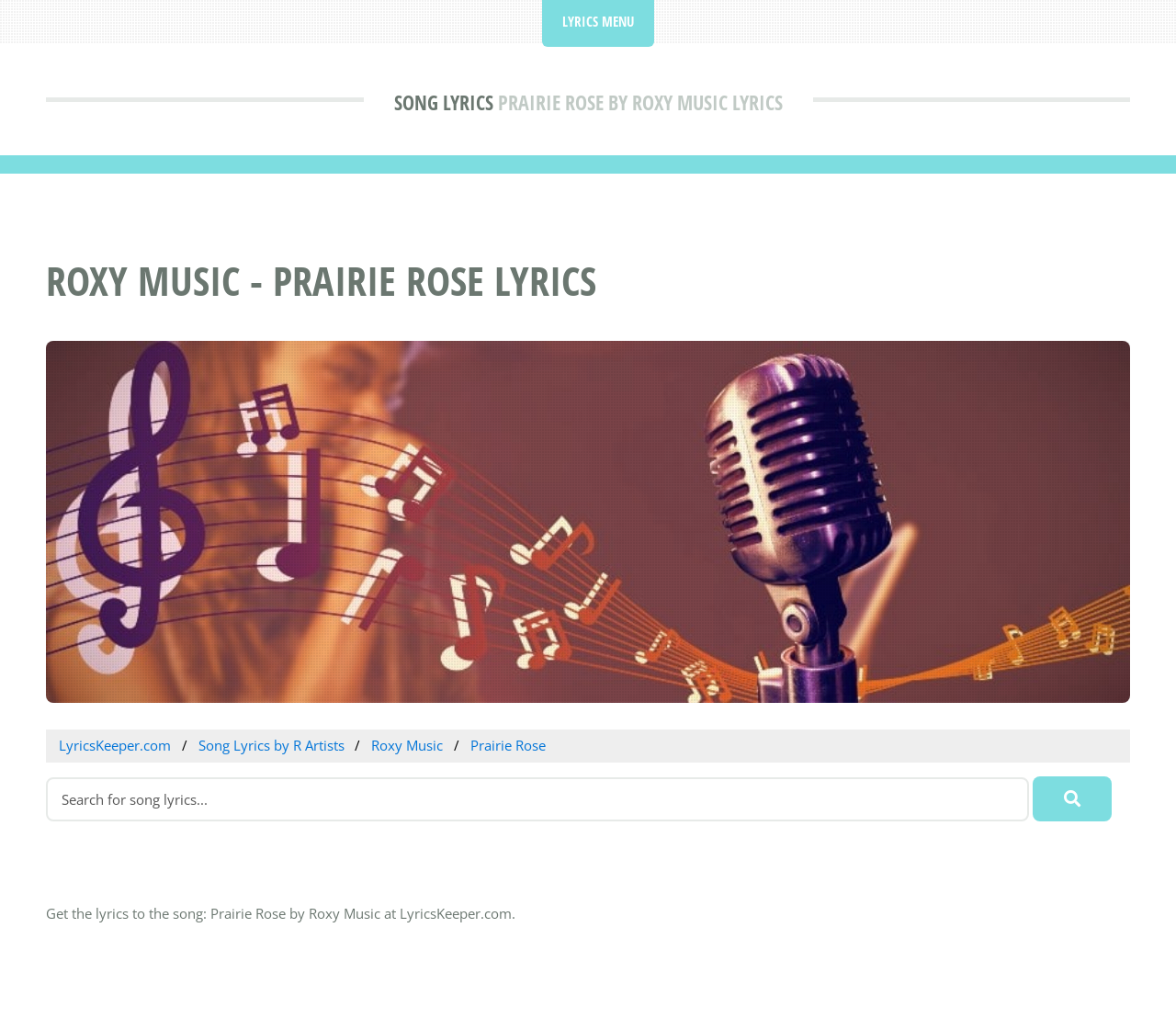Bounding box coordinates are given in the format (top-left x, top-left y, bottom-right x, bottom-right y). All values should be floating point numbers between 0 and 1. Provide the bounding box coordinate for the UI element described as: Roxy Music

[0.316, 0.723, 0.377, 0.741]